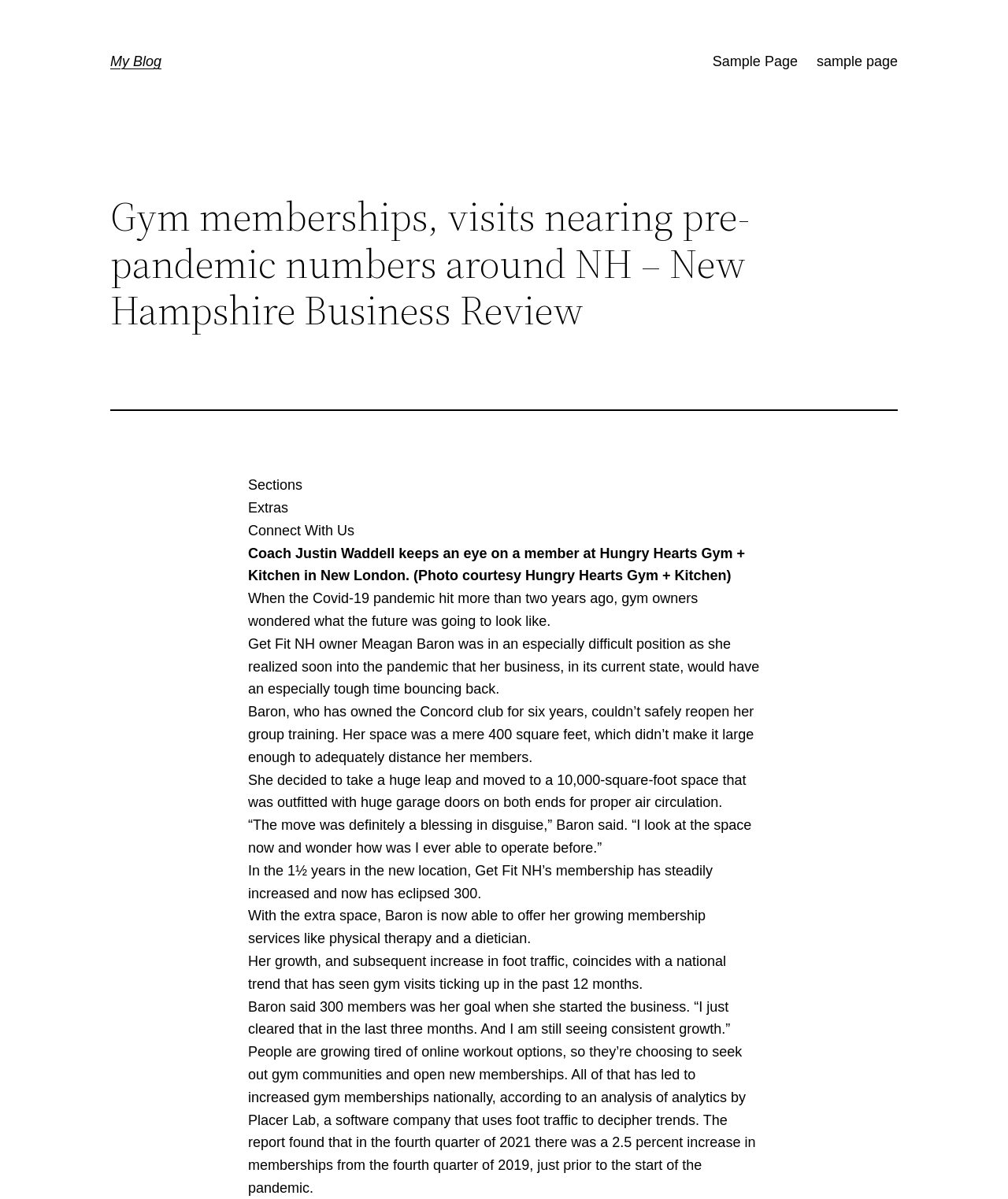Reply to the question below using a single word or brief phrase:
What is the current membership number of Get Fit NH?

over 300